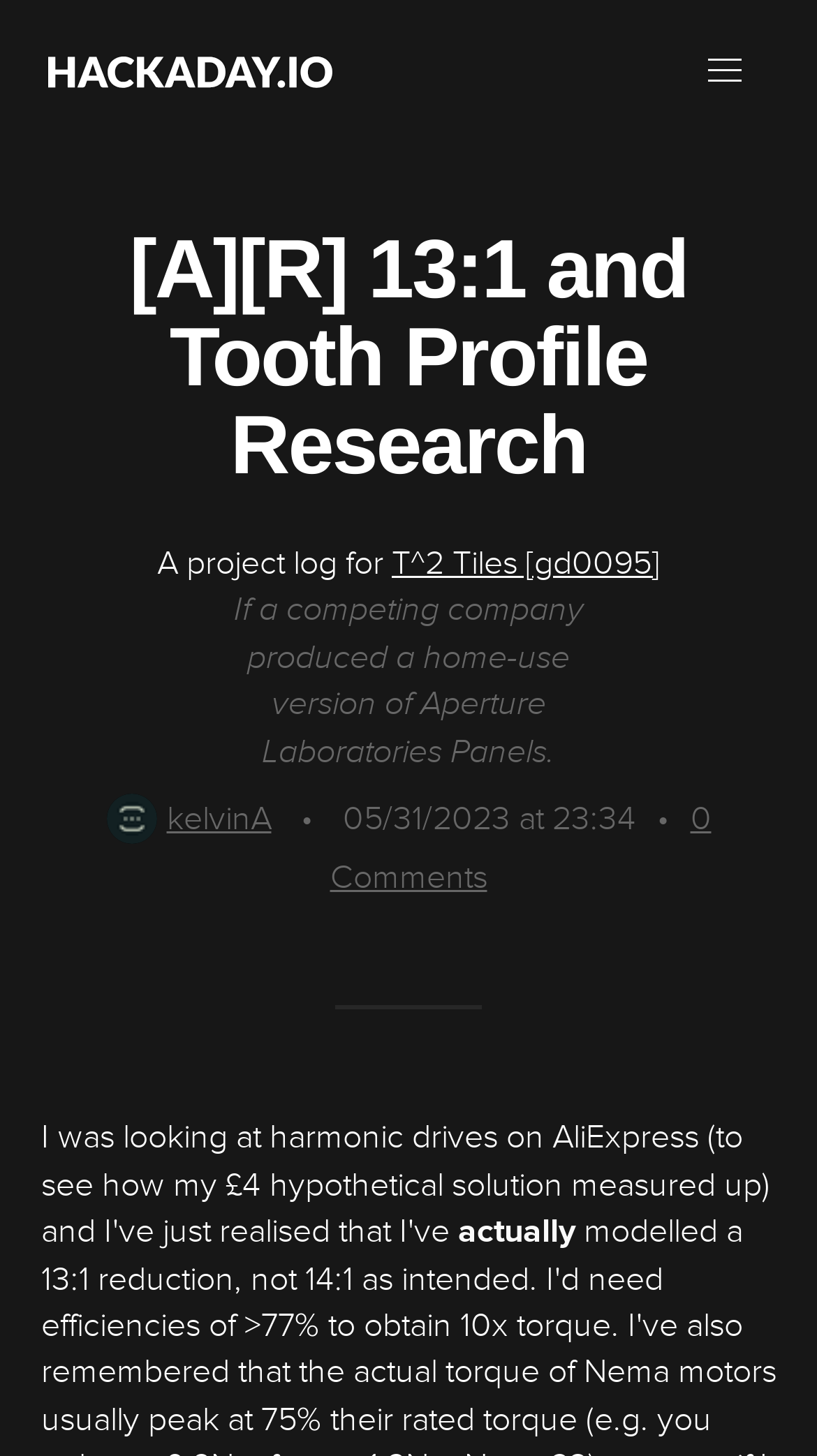Provide the bounding box coordinates of the HTML element described by the text: "0 Comments". The coordinates should be in the format [left, top, right, bottom] with values between 0 and 1.

[0.404, 0.548, 0.871, 0.617]